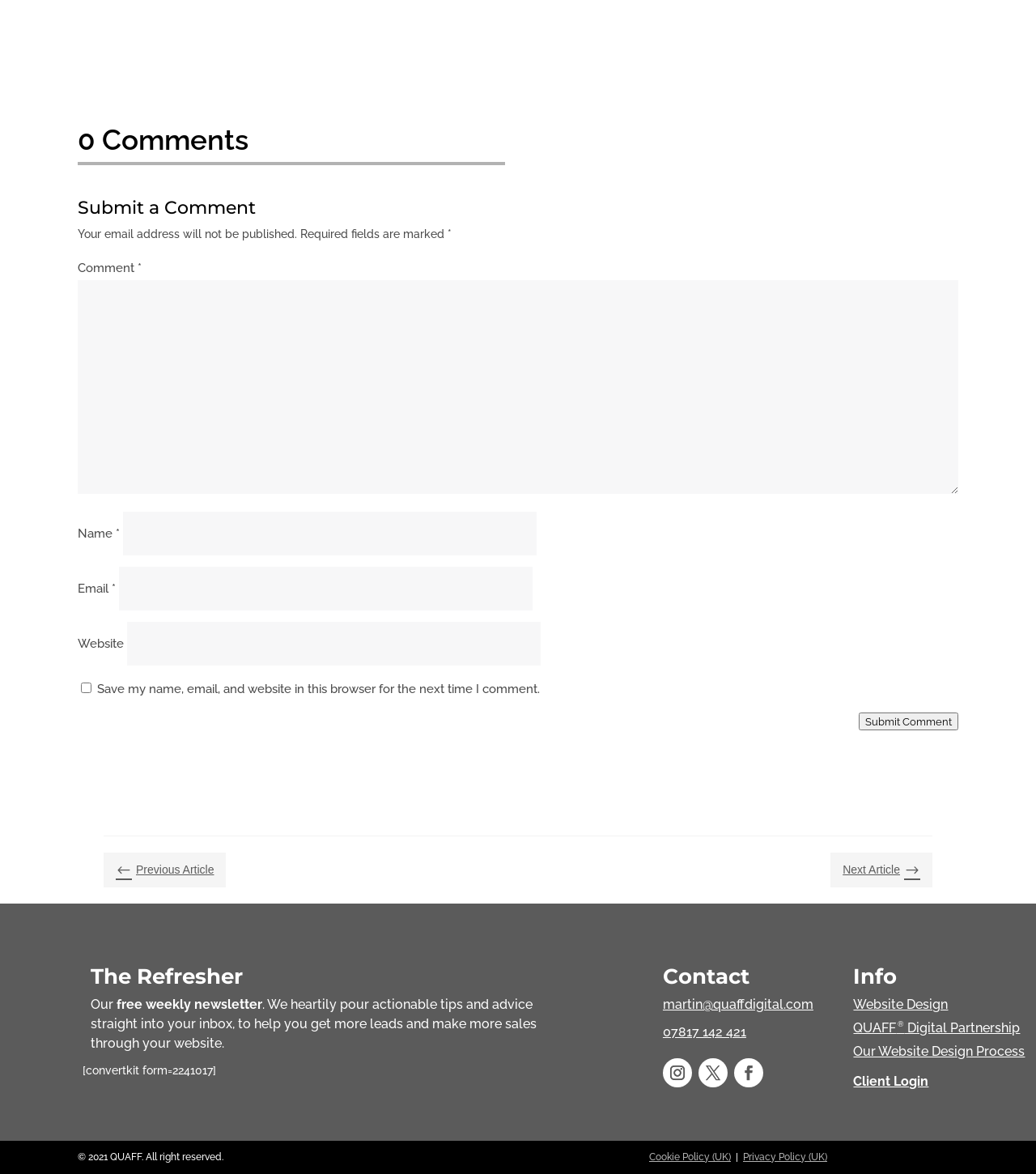How can I contact the website owner?
Examine the image and provide an in-depth answer to the question.

The contact information is provided in the 'Contact' section, which includes an email address 'martin@quaffdigital.com' and a phone number '07817 142 421'. This suggests that users can reach out to the website owner through these channels.